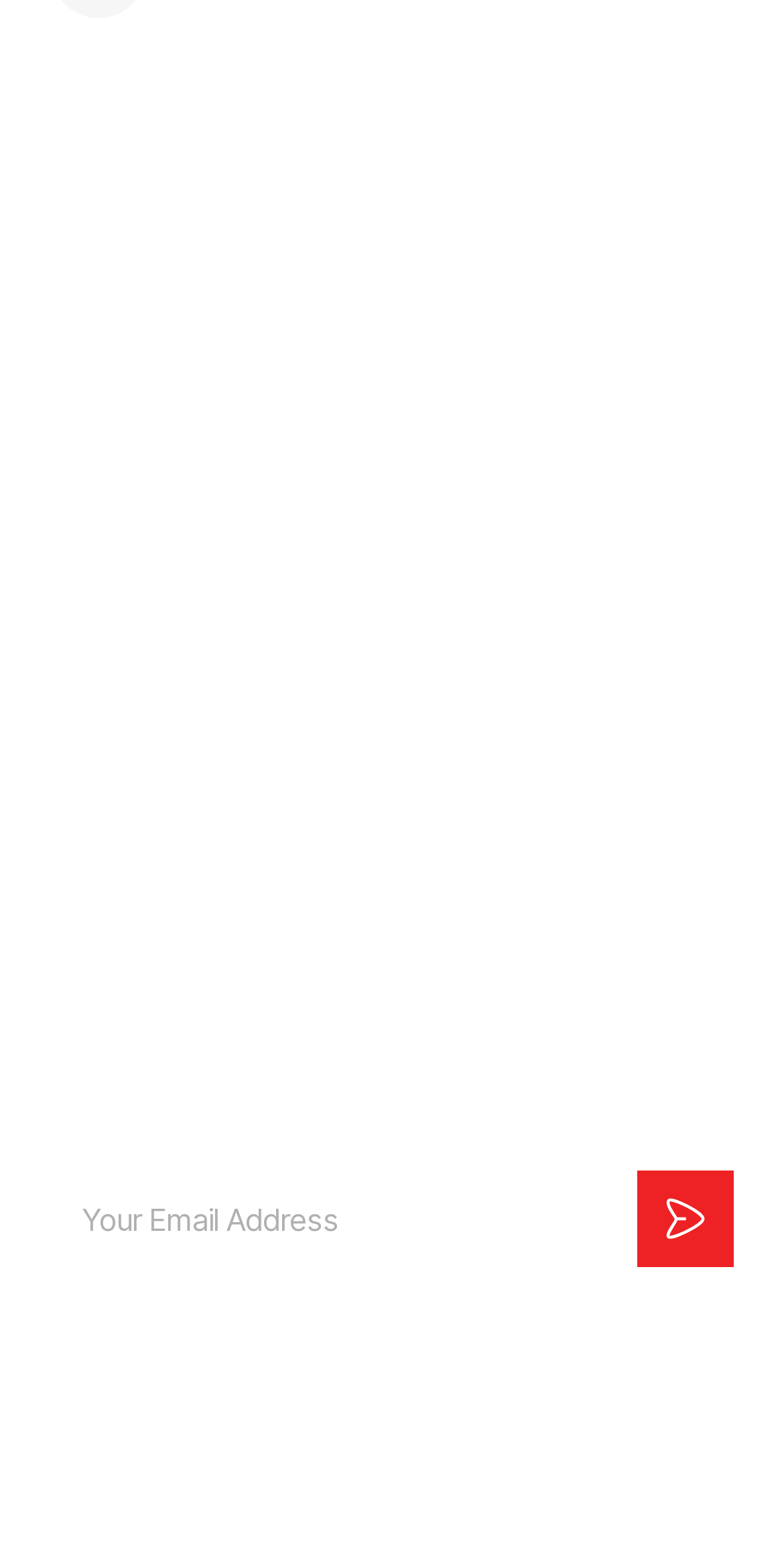Please identify the bounding box coordinates of the clickable area that will allow you to execute the instruction: "Subscribe to the newsletter".

[0.063, 0.754, 0.814, 0.816]